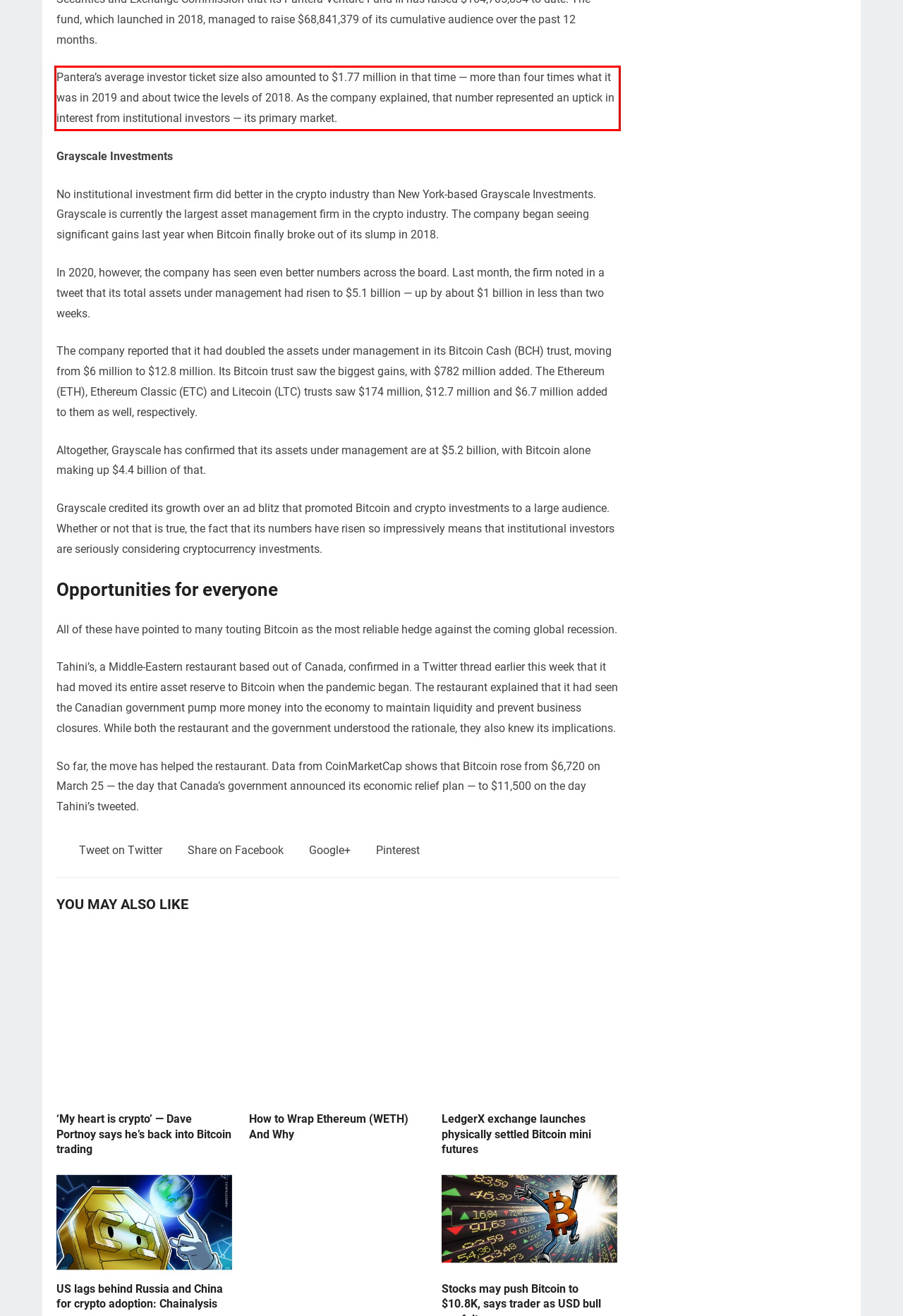Examine the screenshot of the webpage, locate the red bounding box, and generate the text contained within it.

Pantera’s average investor ticket size also amounted to $1.77 million in that time — more than four times what it was in 2019 and about twice the levels of 2018. As the company explained, that number represented an uptick in interest from institutional investors — its primary market.